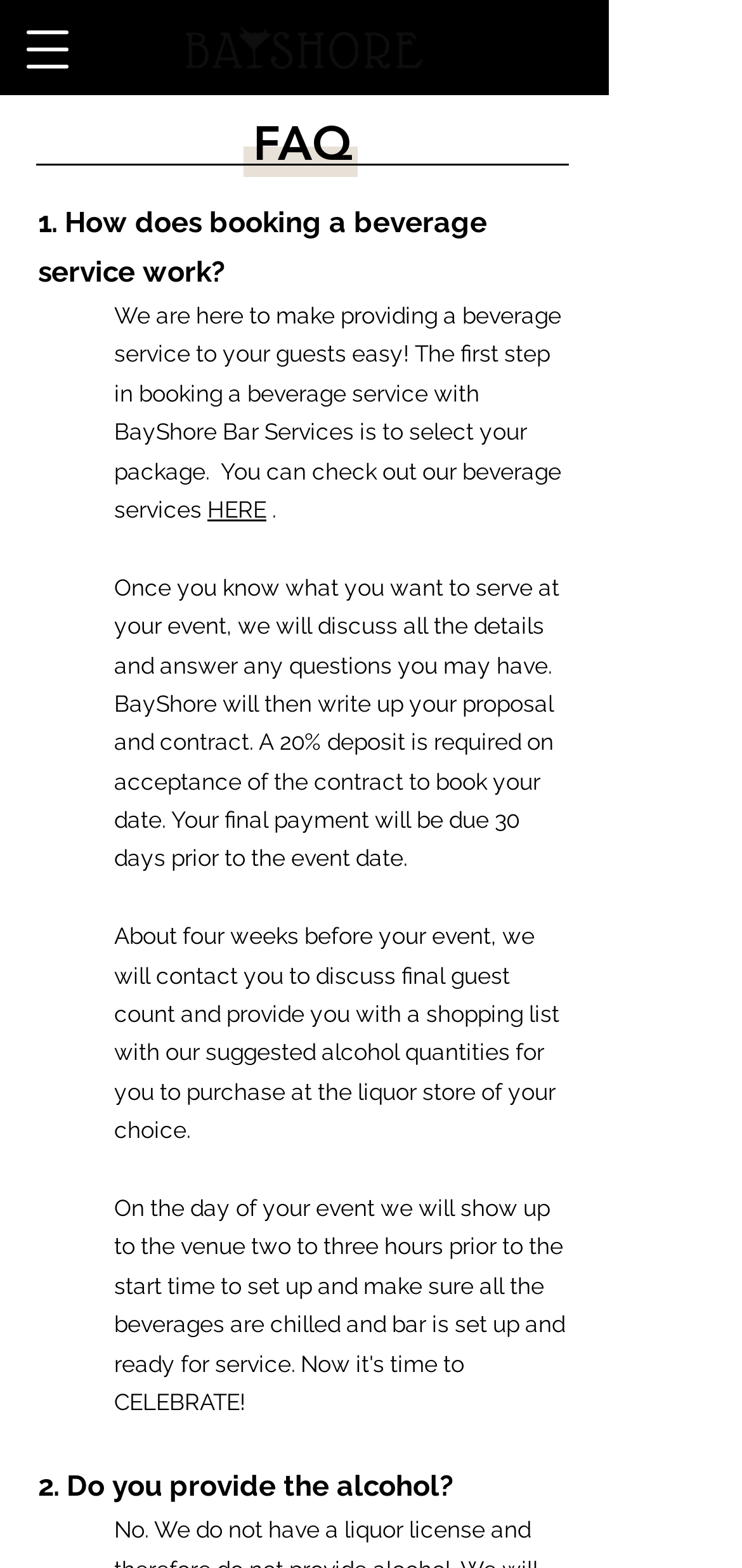What is the company name?
Please ensure your answer is as detailed and informative as possible.

I determined the company name by looking at the logo link element, which has the text 'Web Logo1_edited.png' and is located at the top of the page. The company name is also mentioned in the heading element 'FAQ | BayShore Bar Service | Mobile Bar'.